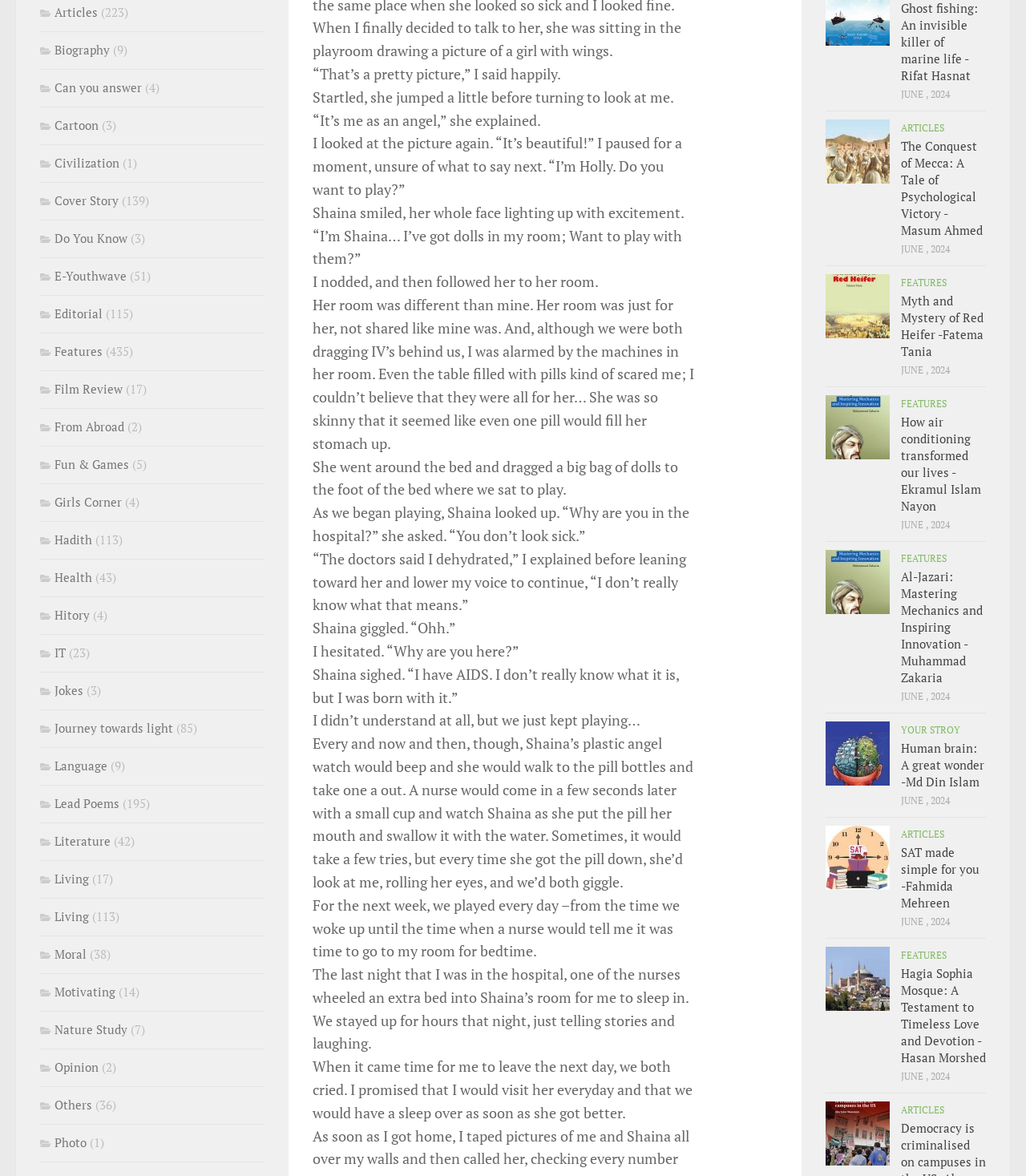Given the description Features, predict the bounding box coordinates of the UI element. Ensure the coordinates are in the format (top-left x, top-left y, bottom-right x, bottom-right y) and all values are between 0 and 1.

[0.878, 0.337, 0.923, 0.348]